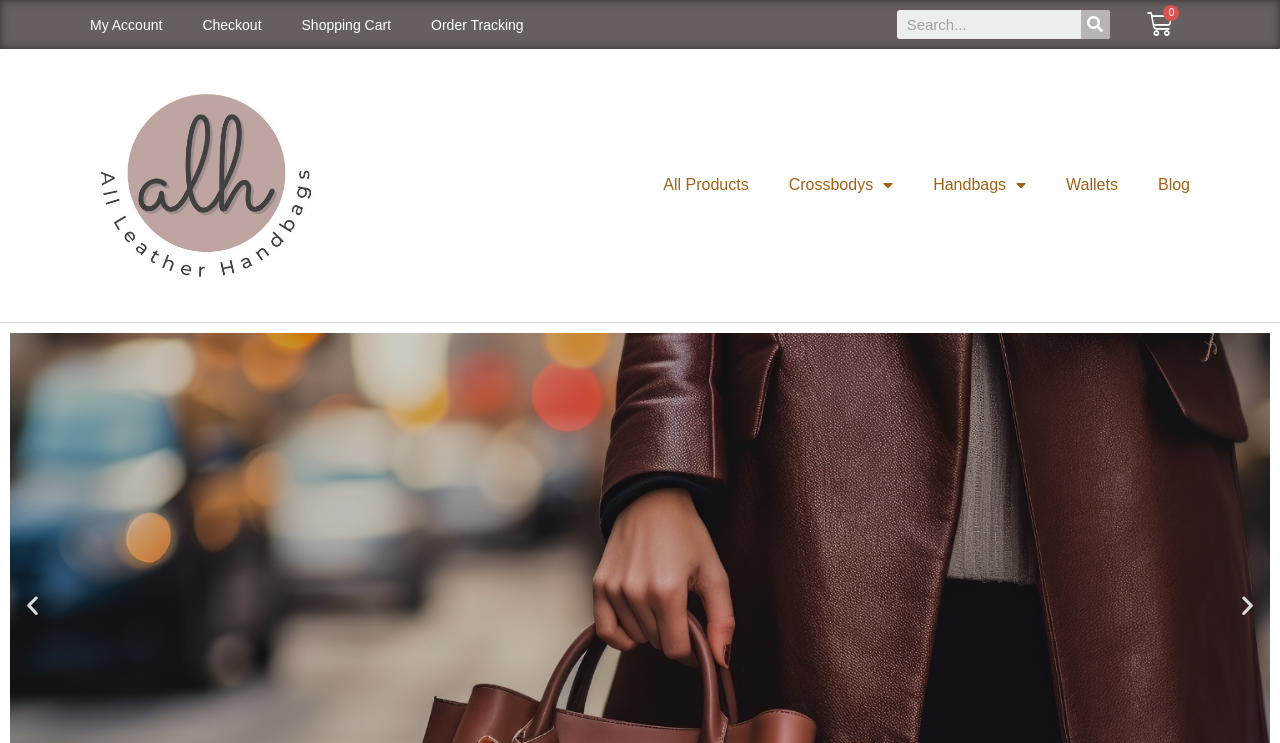Kindly provide the bounding box coordinates of the section you need to click on to fulfill the given instruction: "View my account".

[0.055, 0.002, 0.142, 0.064]